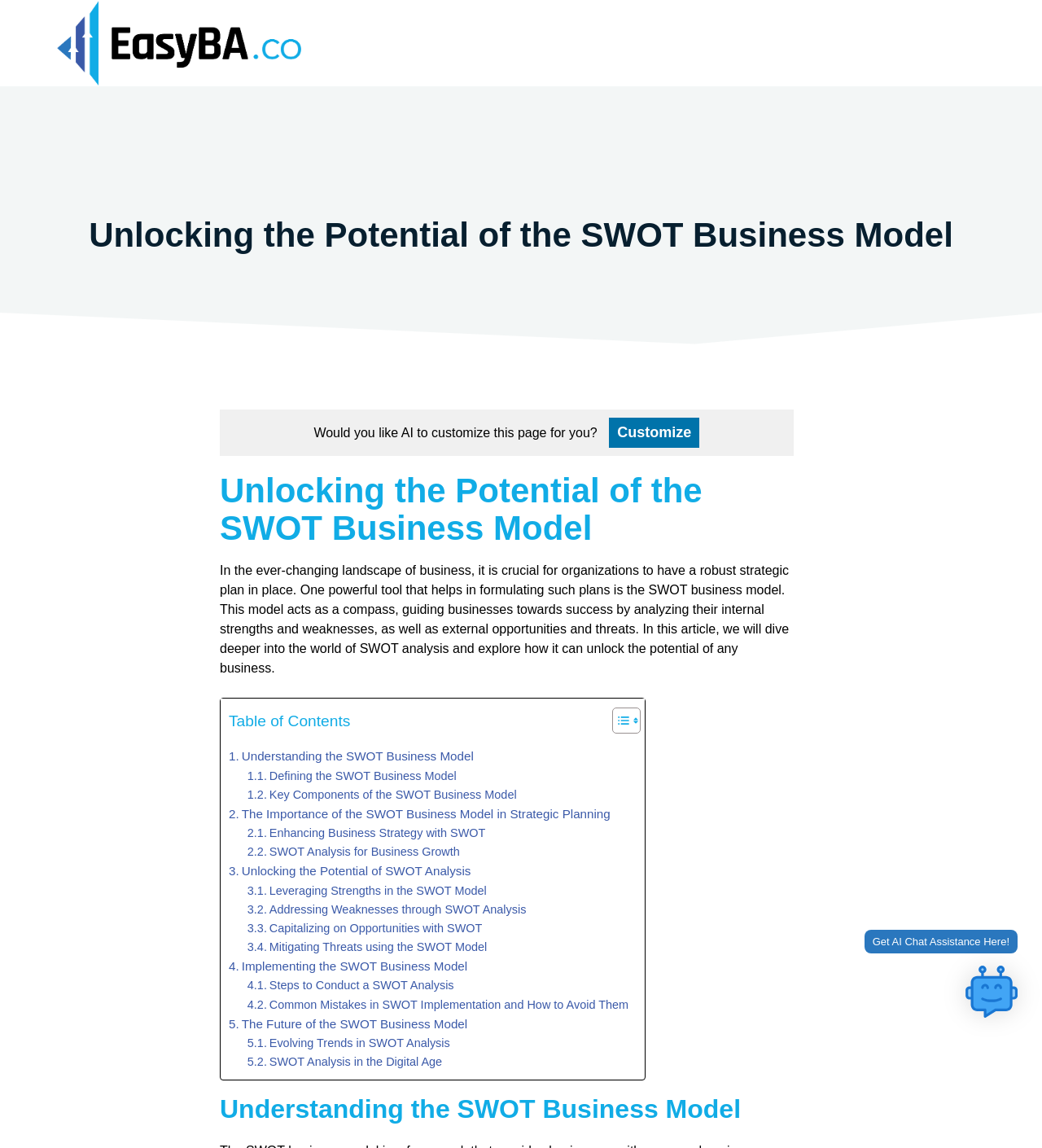Pinpoint the bounding box coordinates of the area that should be clicked to complete the following instruction: "Read the article 'Understanding the SWOT Business Model'". The coordinates must be given as four float numbers between 0 and 1, i.e., [left, top, right, bottom].

[0.22, 0.651, 0.455, 0.668]